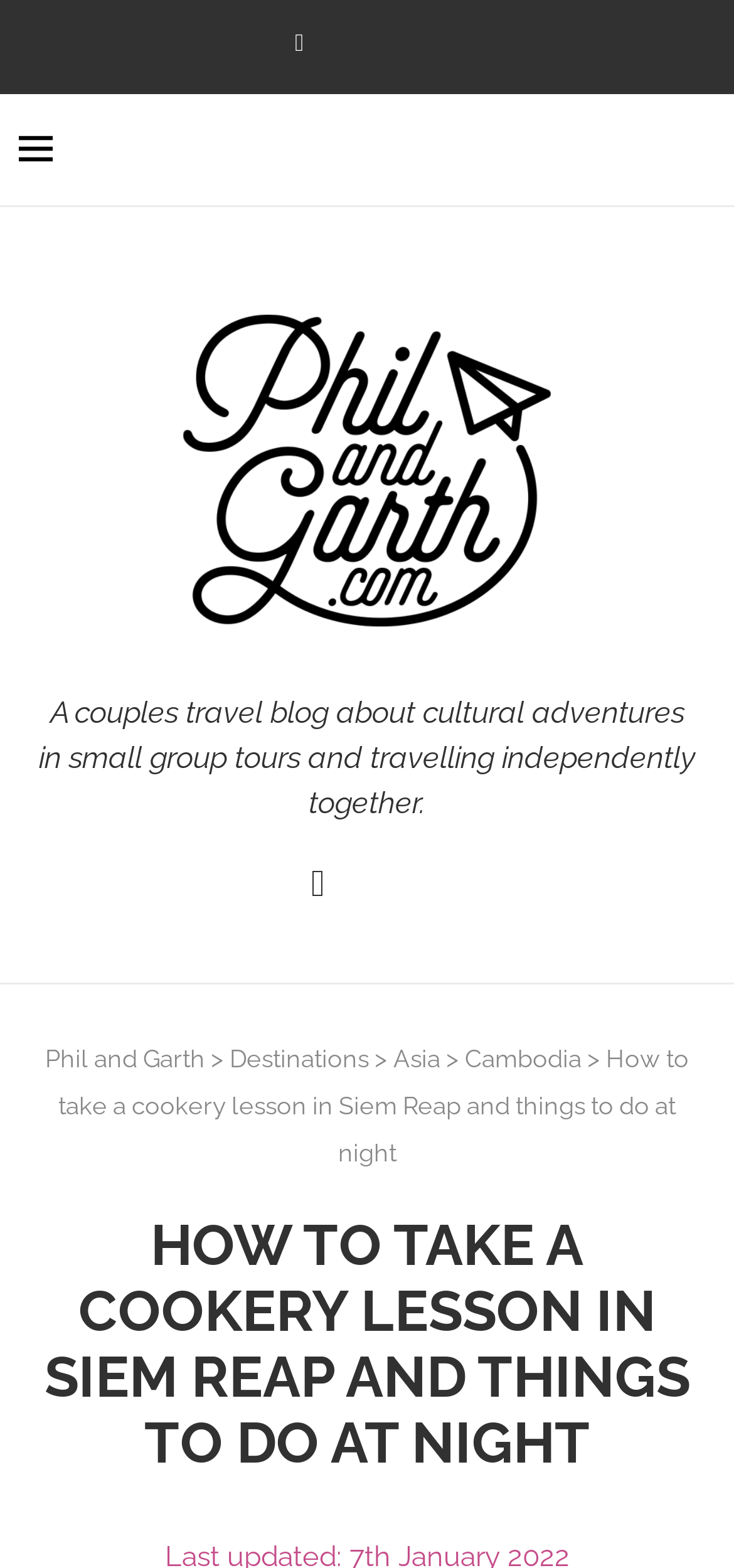What region is being discussed in the article?
Can you provide a detailed and comprehensive answer to the question?

The region being discussed in the article can be found in the link elements with the text 'Asia' and 'Cambodia' which are part of the navigation menu on the webpage, indicating that the article is related to these regions.